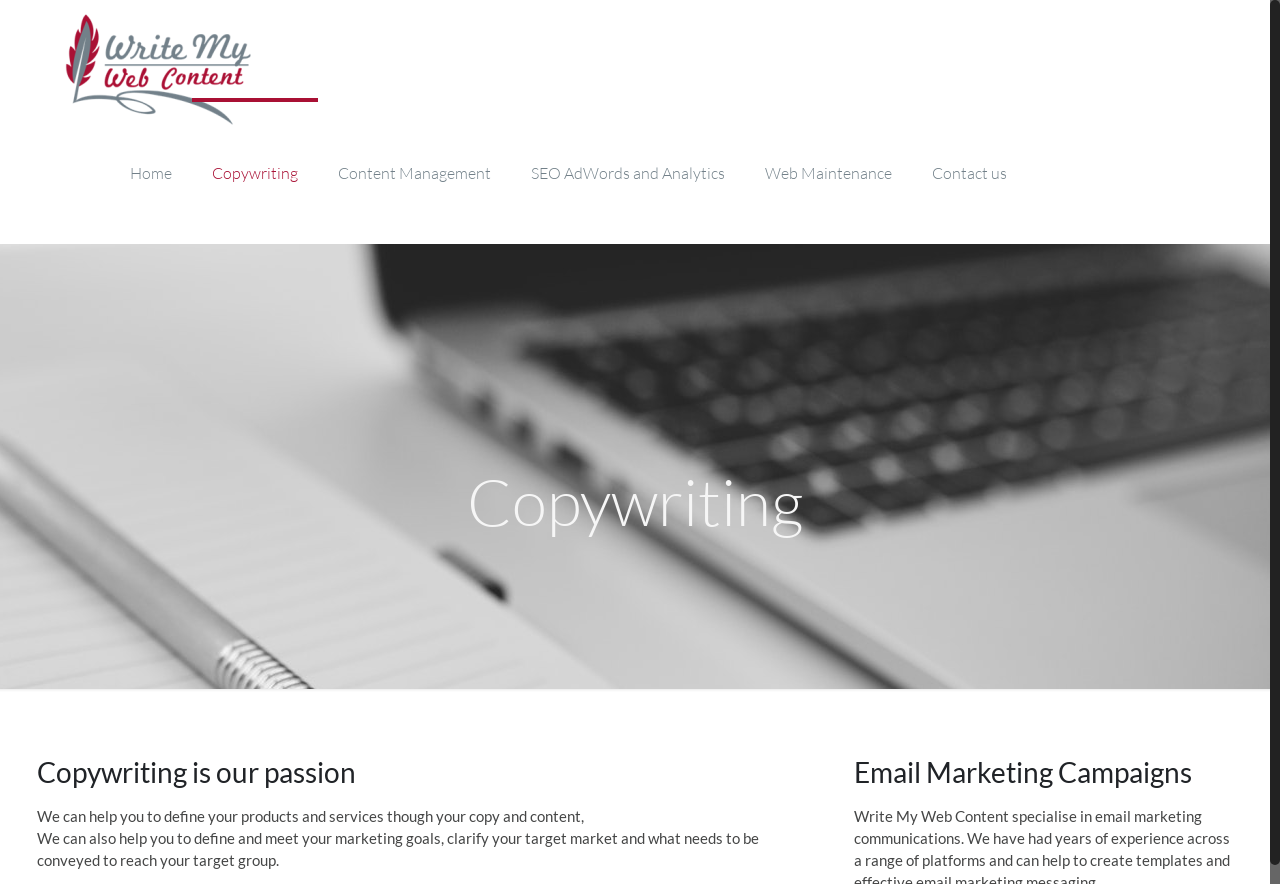How many navigation links are at the top of the page?
Examine the webpage screenshot and provide an in-depth answer to the question.

There are six navigation links at the top of the page, including 'Home', 'Copywriting', 'Content Management', 'SEO AdWords and Analytics', 'Web Maintenance', and 'Contact us'.